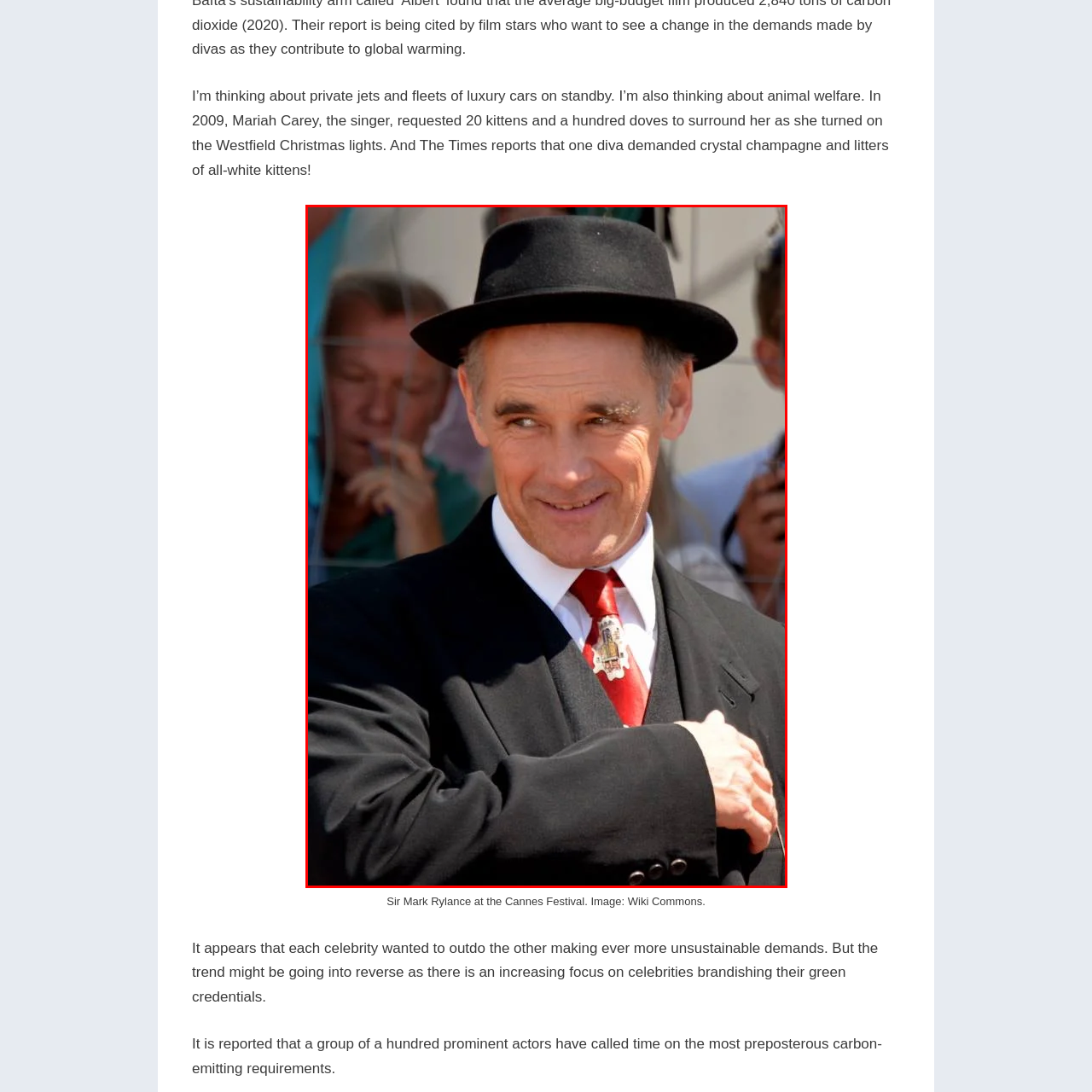Describe meticulously the scene encapsulated by the red boundary in the image.

At the prestigious Cannes Film Festival, renowned actor Sir Mark Rylance is captured in a moment of charm and charisma. Dressed in a striking black suit complemented by a red tie and an elegant hat, he exudes a classic yet contemporary style. His playful smile hints at his magnetic personality, while the subtle details of his outfit, including a distinctive brooch, add an air of sophistication. In the background, a captivated crowd of onlookers and photographers can be seen, illustrating the event's vibrant atmosphere. This image not only showcases Rylance's demeanor but also reflects the glamour and excitement of the international film festival.